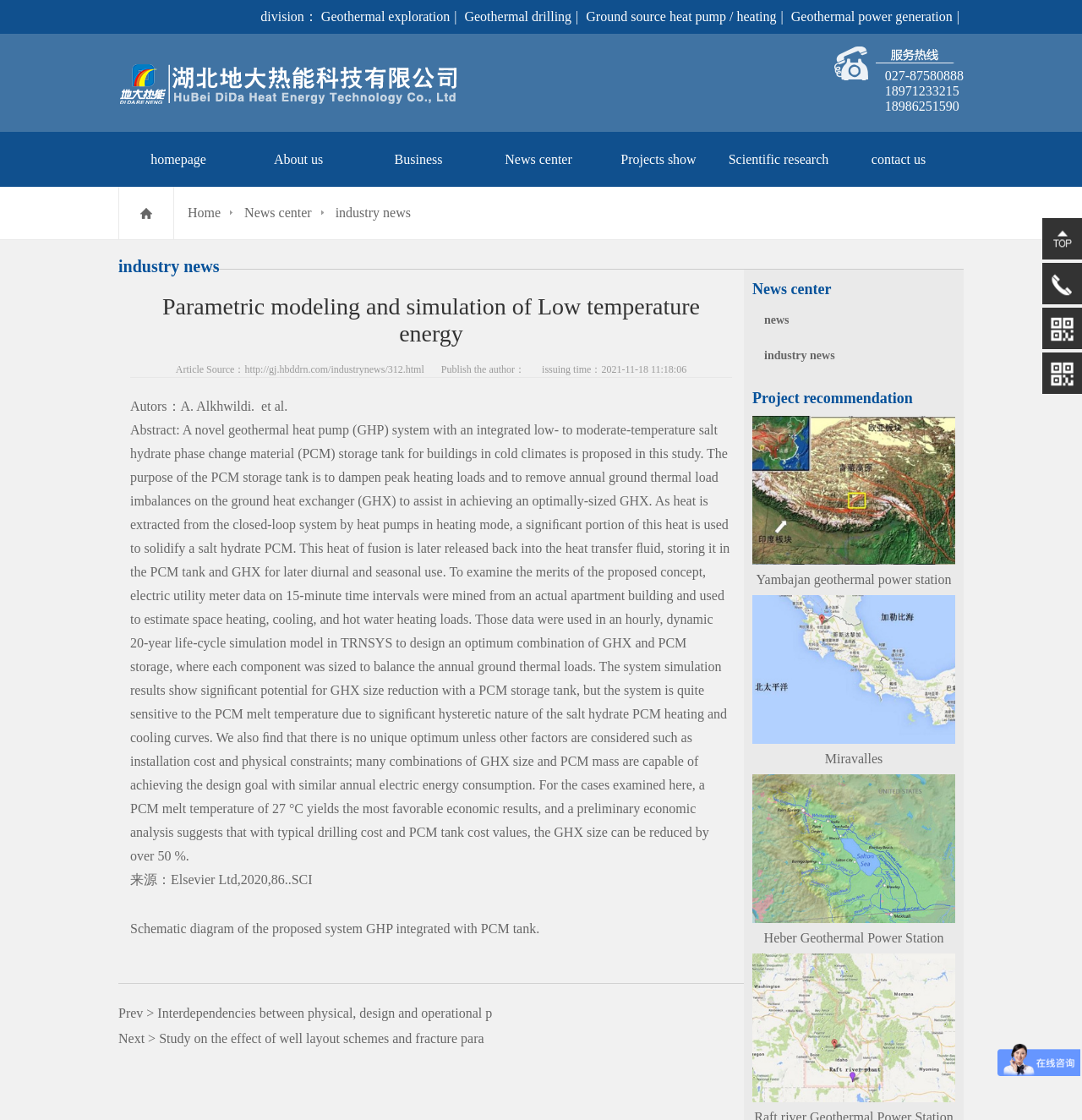Kindly determine the bounding box coordinates for the clickable area to achieve the given instruction: "Contact us through phone number 18971233215".

[0.818, 0.075, 0.886, 0.088]